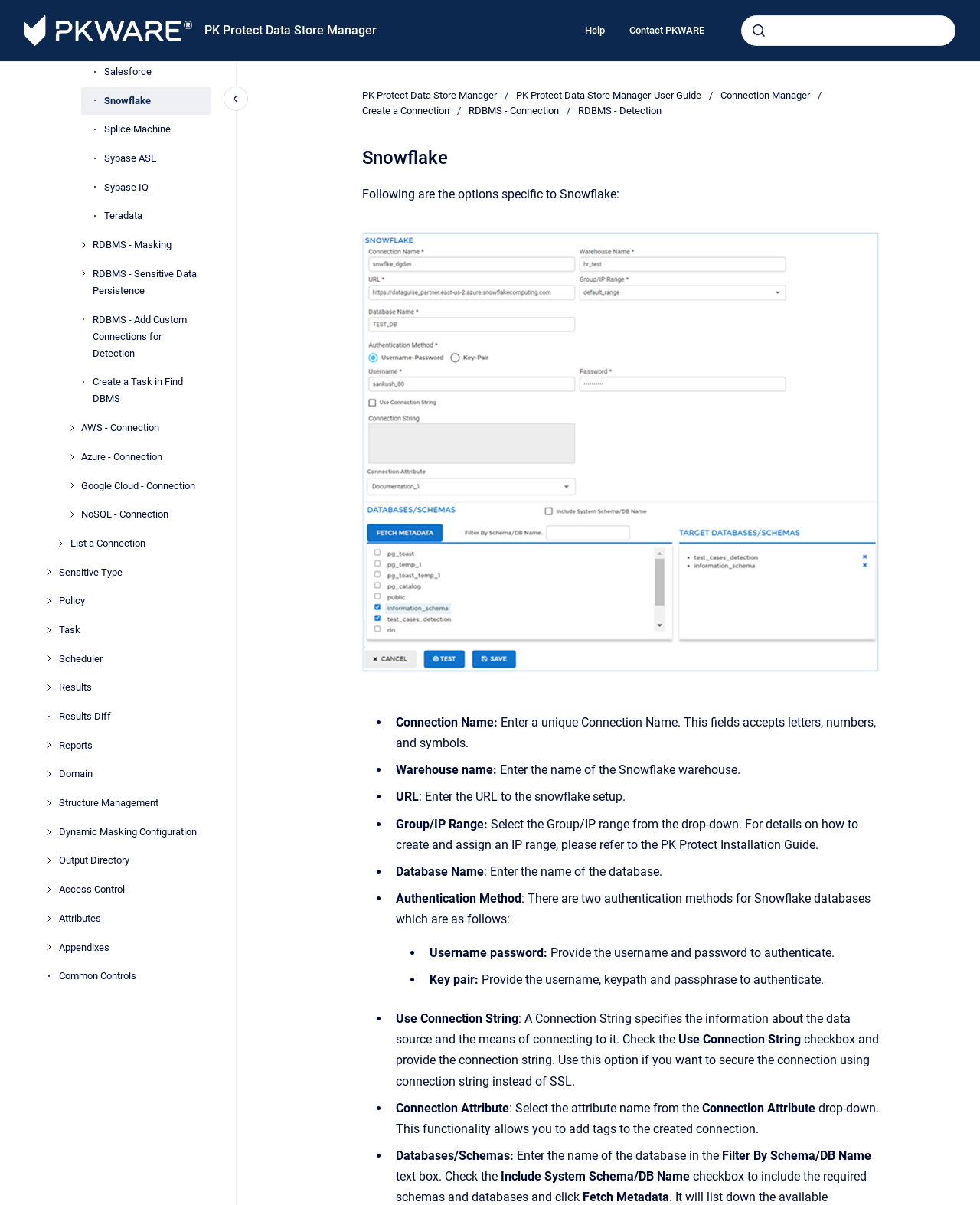Give a detailed account of the webpage's layout and content.

The webpage is focused on Snowflake, a connection option within the PK Protect Data Store Manager. At the top left, there is a link to go to the homepage, followed by links to PK Protect Data Store Manager, Help, and Contact PKWARE. A search bar with a combobox and a submit button is located at the top right.

Below the search bar, there is a main navigation menu with links to various options, including SQL MP, SQL MX, Salesforce, Snowflake, and others. The Snowflake link is currently selected. Within the Snowflake section, there are links to RDBMS - Masking, RDBMS - Sensitive Data Persistence, and other options.

On the left side, there is a navigation menu with links to List a Connection, Sensitive Type, Policy, Task, Scheduler, Results, Results Diff, Reports, Domain, Structure Management, Dynamic Masking Configuration, Output Directory, Access Control, Attributes, Appendixes, and Common Controls.

The main content area has a header with the title "Snowflake" and a paragraph of text that reads "Following are the options specific to Snowflake: Connection Name: Enter a unique Connection Name. This field accepts letters, numbers, and symbols..." Below the text, there is an image that can be opened in full screen.

At the bottom of the page, there are links to PK Protect Data Store Manager - How Tos, PK Protect Data Store Manager - FAQs, and a breadcrumb navigation menu that shows the current location within the website.